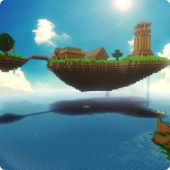What type of structure is reminiscent of a watchtower?
Answer the question with as much detail as you can, using the image as a reference.

Upon closer inspection of the image, I notice that among the various buildings and features on the floating island, there is a tall and imposing structure that bears a resemblance to a watchtower. This structure stands out due to its height and unique design, making it a notable feature of the island.